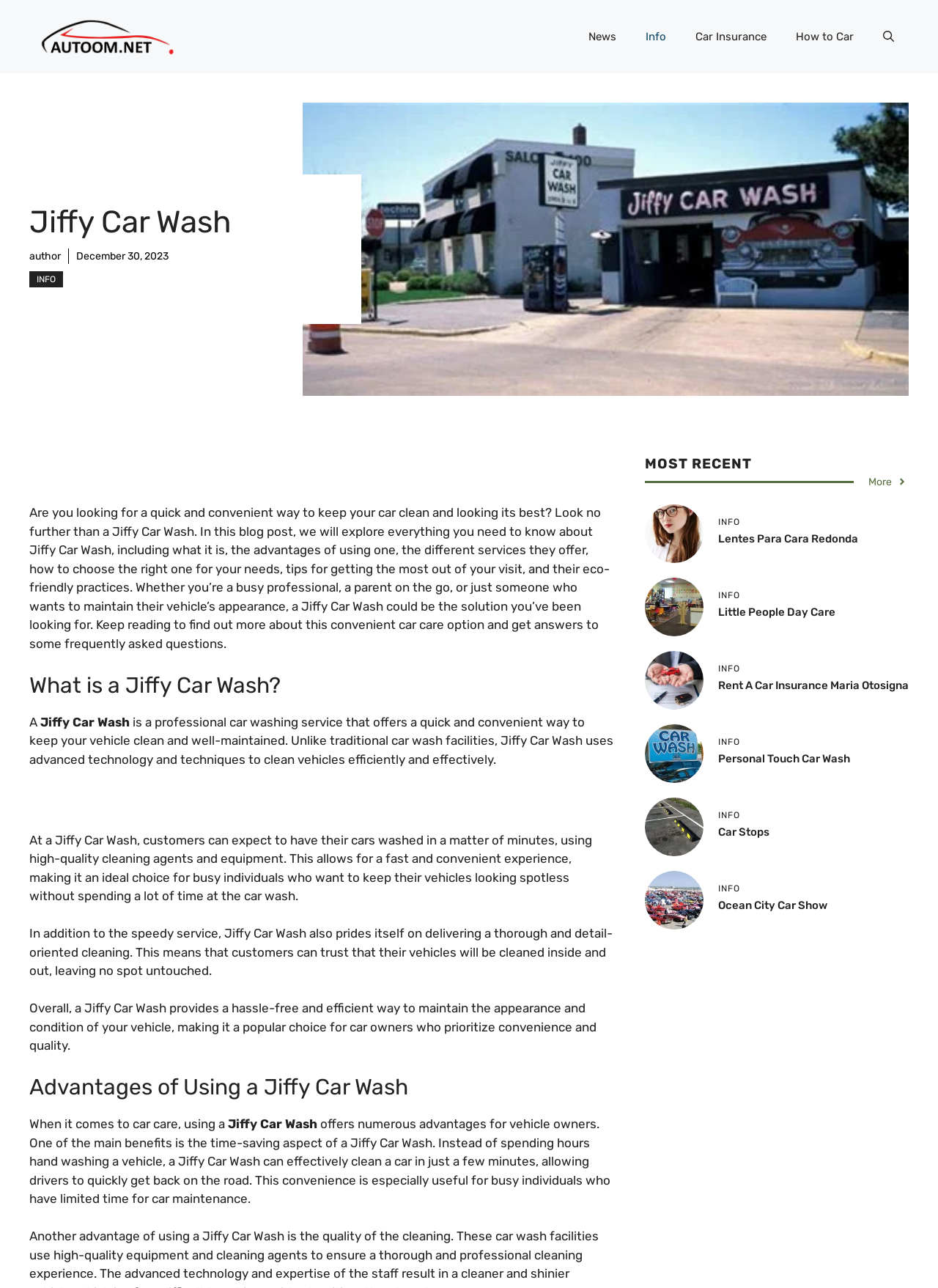Find the bounding box coordinates for the HTML element specified by: "Car Insurance".

[0.726, 0.011, 0.833, 0.046]